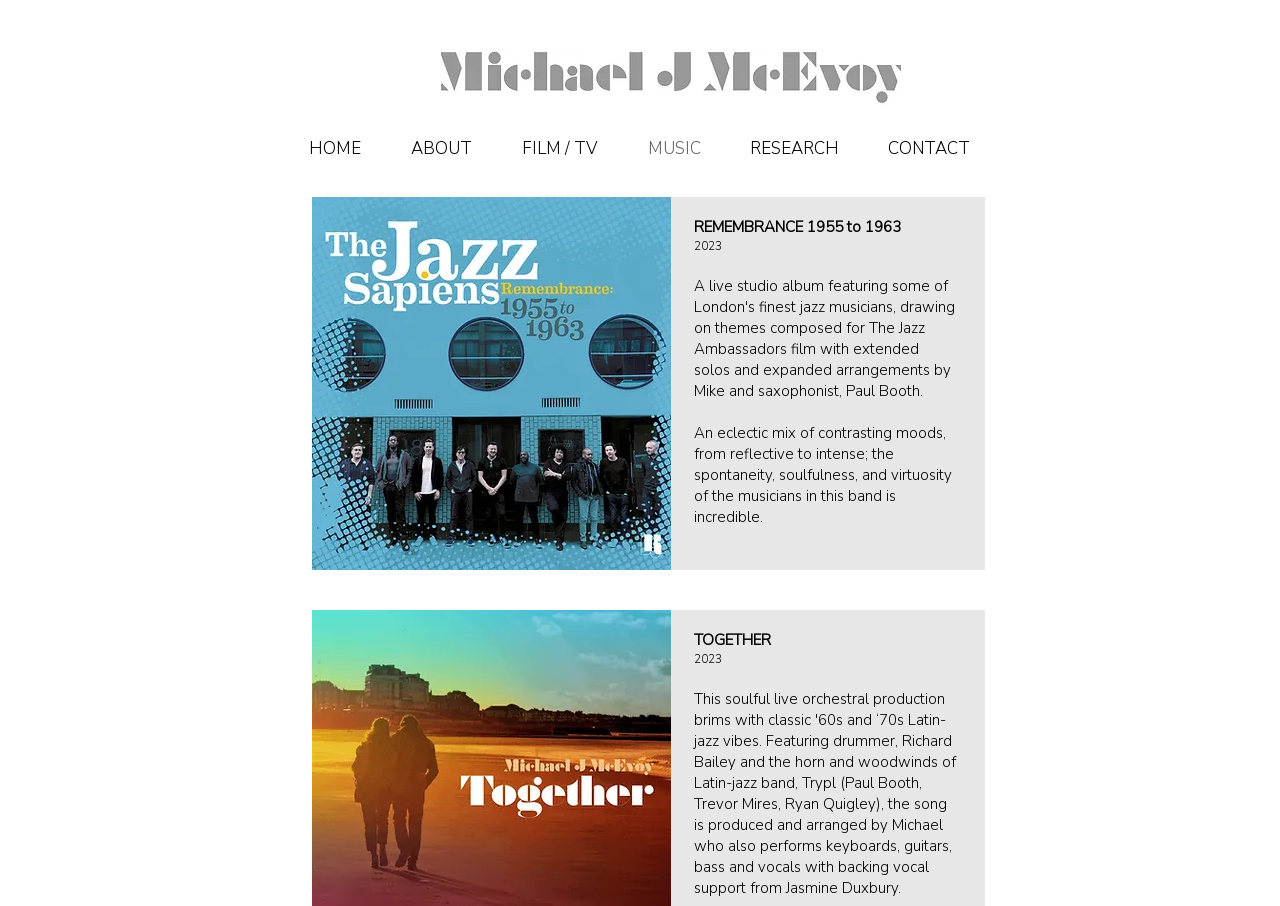Please reply with a single word or brief phrase to the question: 
What is the name of the composer?

Michael J McEvoy